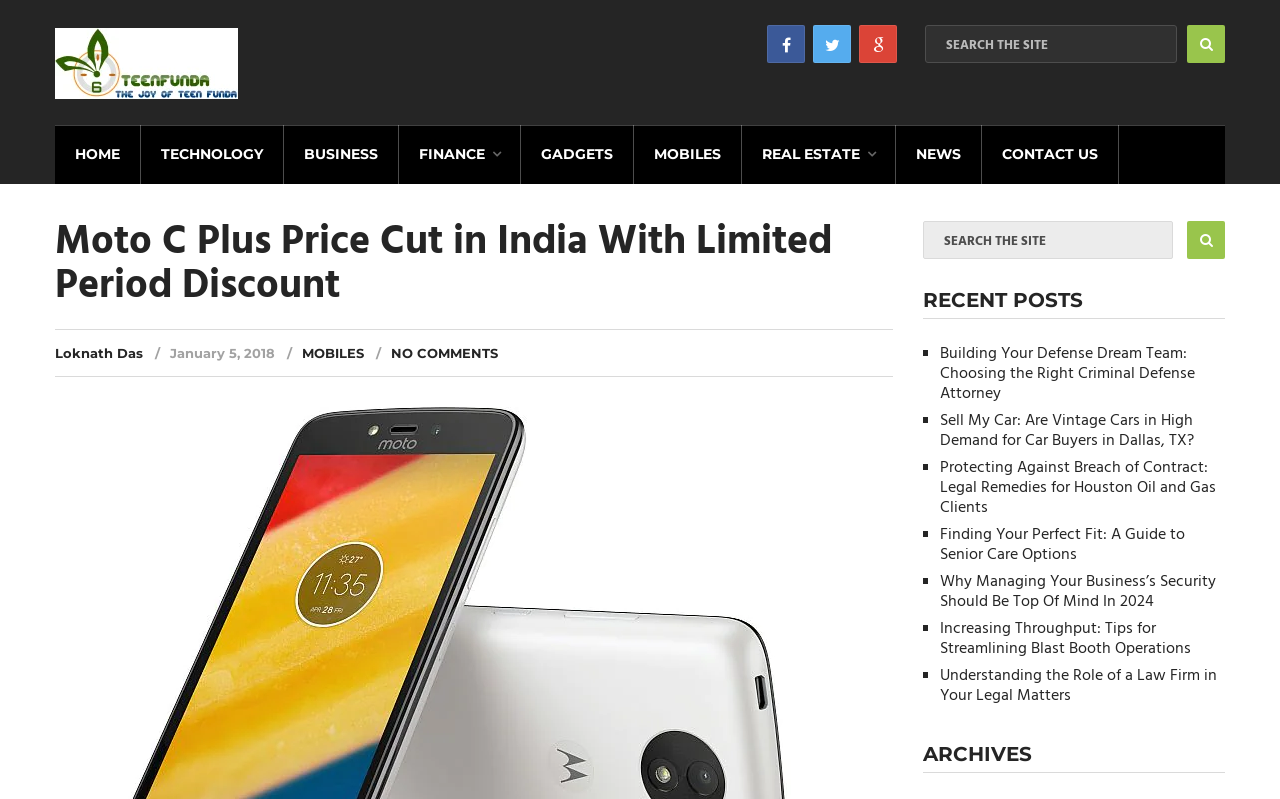Please identify the bounding box coordinates of the region to click in order to complete the given instruction: "Read Moto C Plus Price Cut in India With Limited Period Discount article". The coordinates should be four float numbers between 0 and 1, i.e., [left, top, right, bottom].

[0.043, 0.277, 0.697, 0.387]